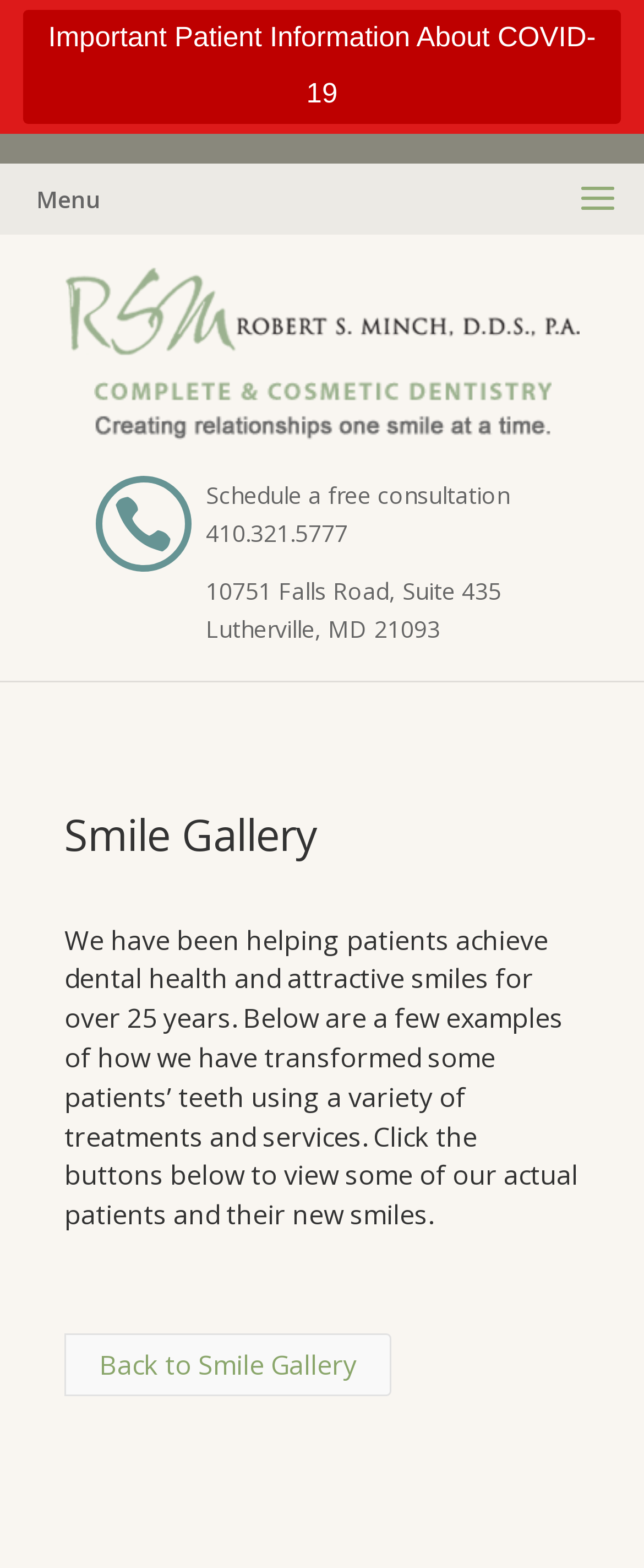What is the address of the dentist?
Relying on the image, give a concise answer in one word or a brief phrase.

10751 Falls Road, Suite 435 Lutherville, MD 21093